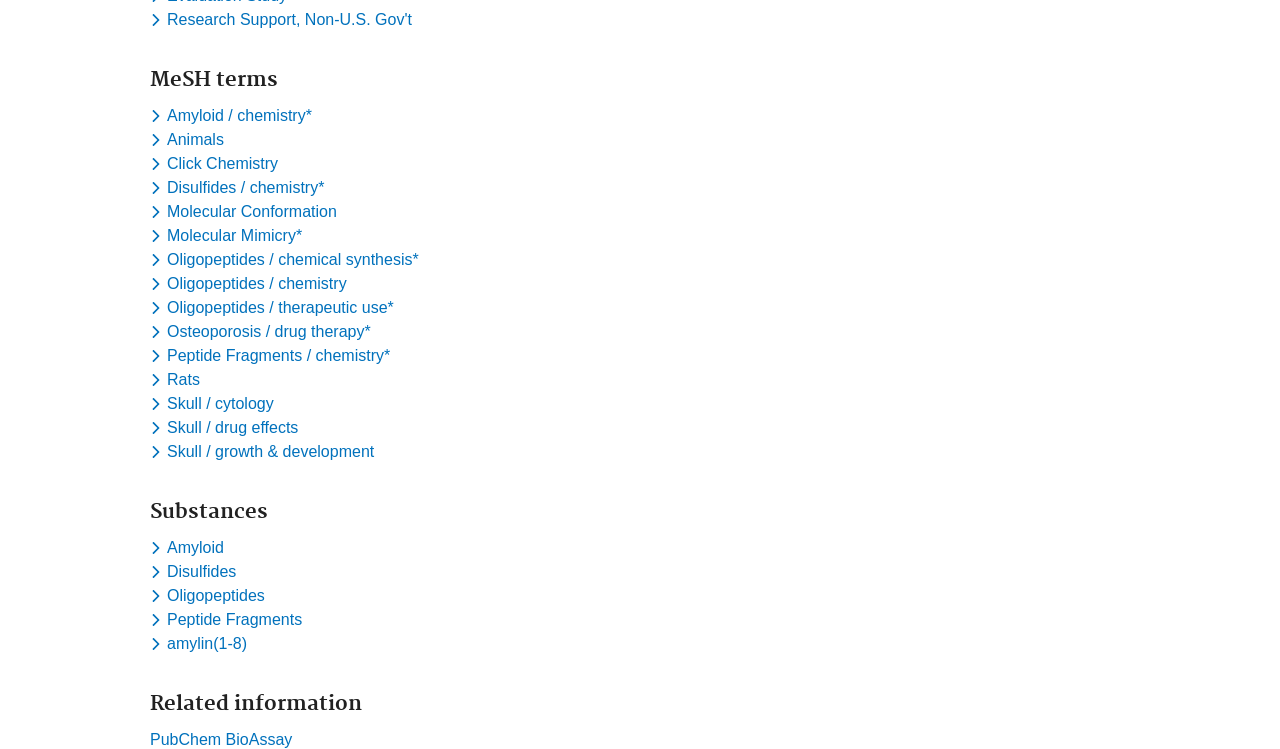What is the last MeSH term listed?
Please provide a detailed and thorough answer to the question.

I looked at the list of buttons under the 'MeSH terms' heading and found that the last one is labeled 'Toggle dropdown menu for keyword Skull / growth & development'.